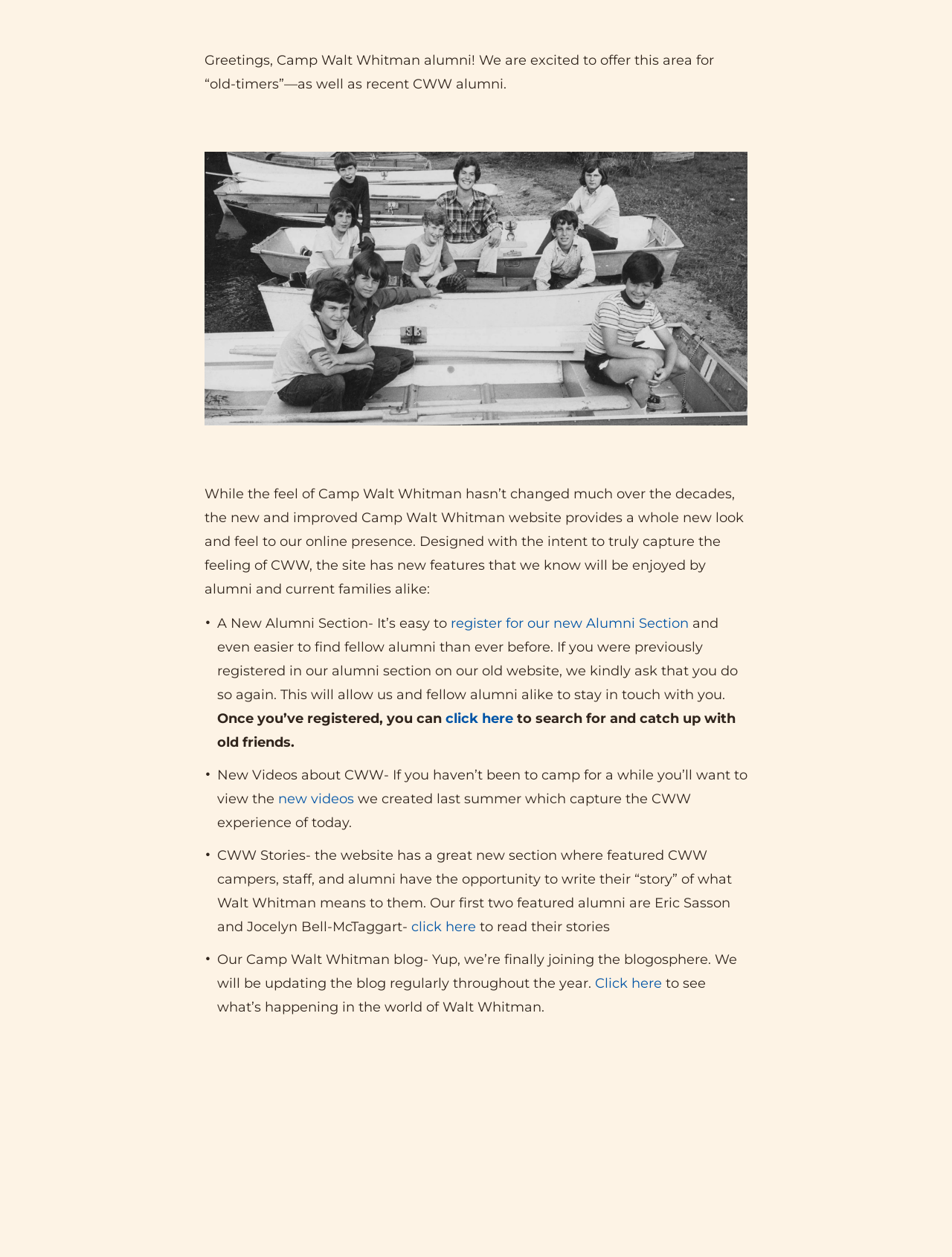Bounding box coordinates are specified in the format (top-left x, top-left y, bottom-right x, bottom-right y). All values are floating point numbers bounded between 0 and 1. Please provide the bounding box coordinate of the region this sentence describes: A Typical Day at Camp

[0.103, 0.03, 0.291, 0.049]